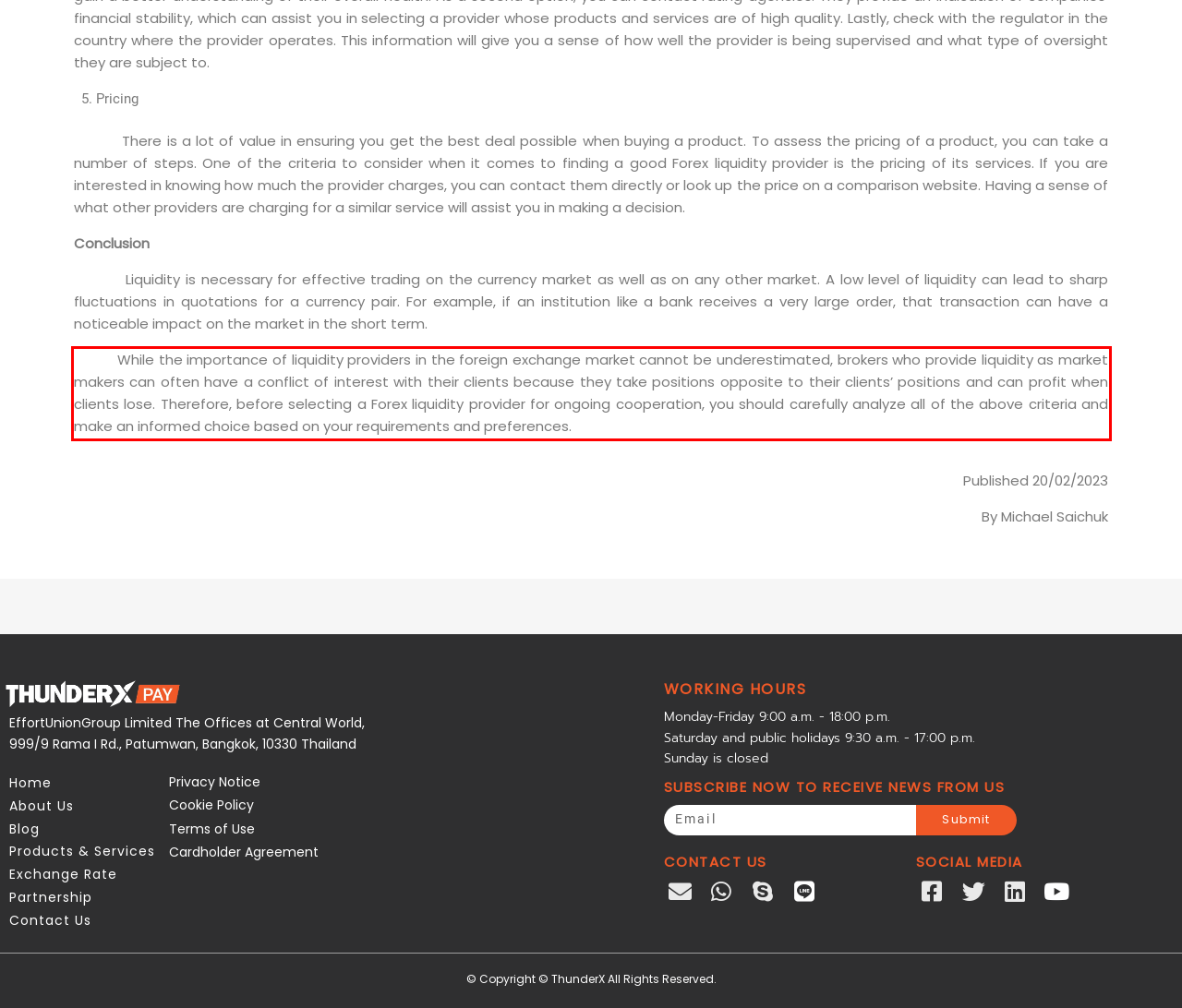You have a screenshot of a webpage, and there is a red bounding box around a UI element. Utilize OCR to extract the text within this red bounding box.

While the importance of liquidity providers in the foreign exchange market cannot be underestimated, brokers who provide liquidity as market makers can often have a conflict of interest with their clients because they take positions opposite to their clients’ positions and can profit when clients lose. Therefore, before selecting a Forex liquidity provider for ongoing cooperation, you should carefully analyze all of the above criteria and make an informed choice based on your requirements and preferences.